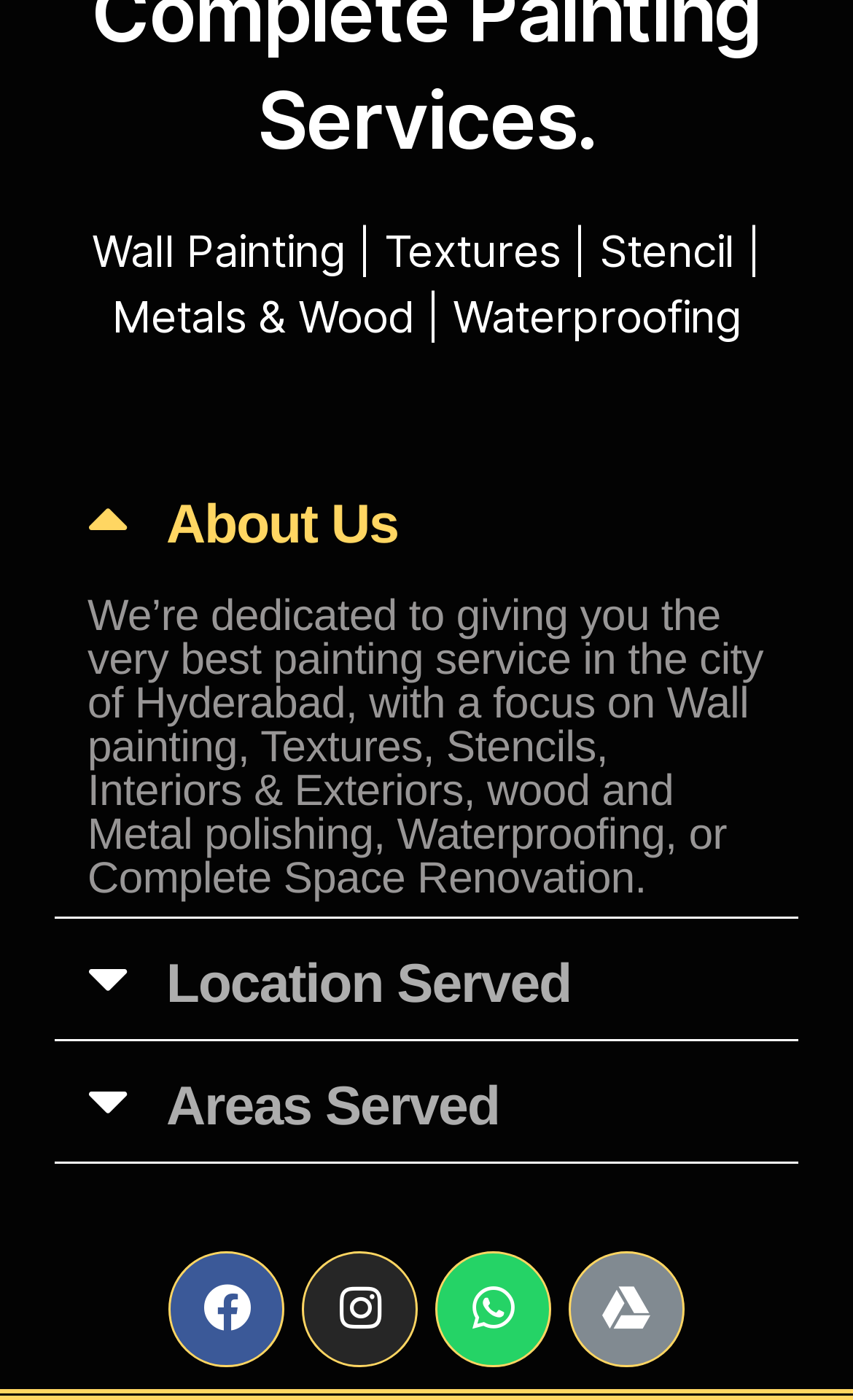Please respond in a single word or phrase: 
What services does the company provide?

Painting, Textures, Stencils, Interiors & Exteriors